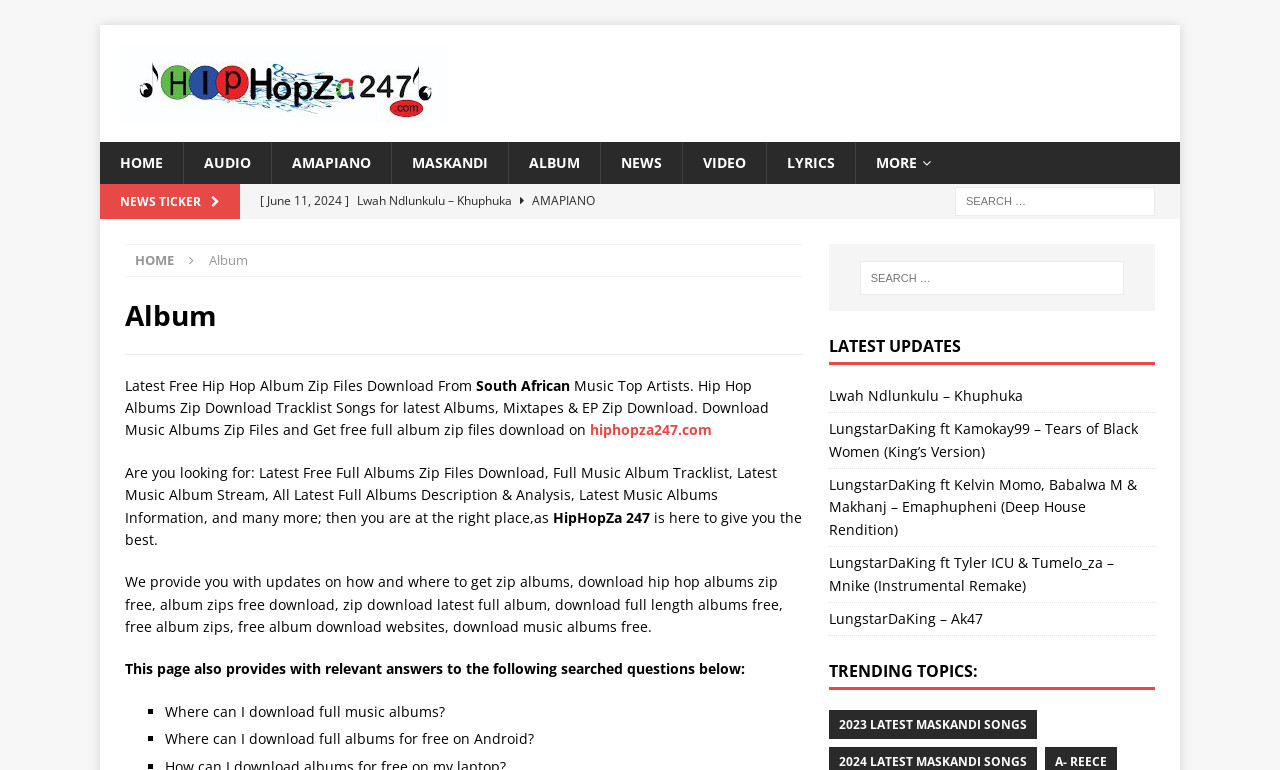Determine the bounding box coordinates for the UI element with the following description: "LungstarDaKing – Ak47". The coordinates should be four float numbers between 0 and 1, represented as [left, top, right, bottom].

[0.647, 0.791, 0.768, 0.815]